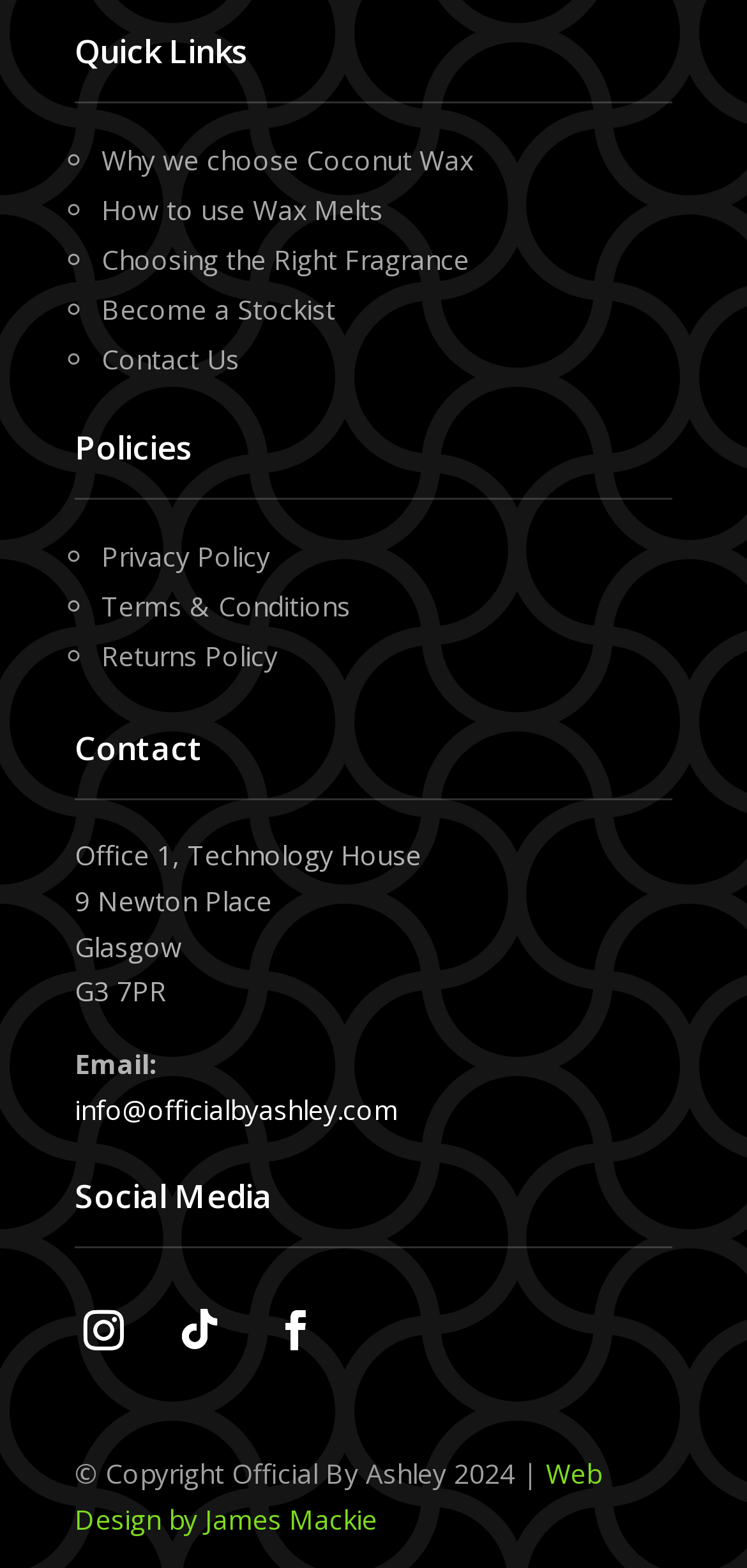Please give a succinct answer to the question in one word or phrase:
How many social media links are there?

3